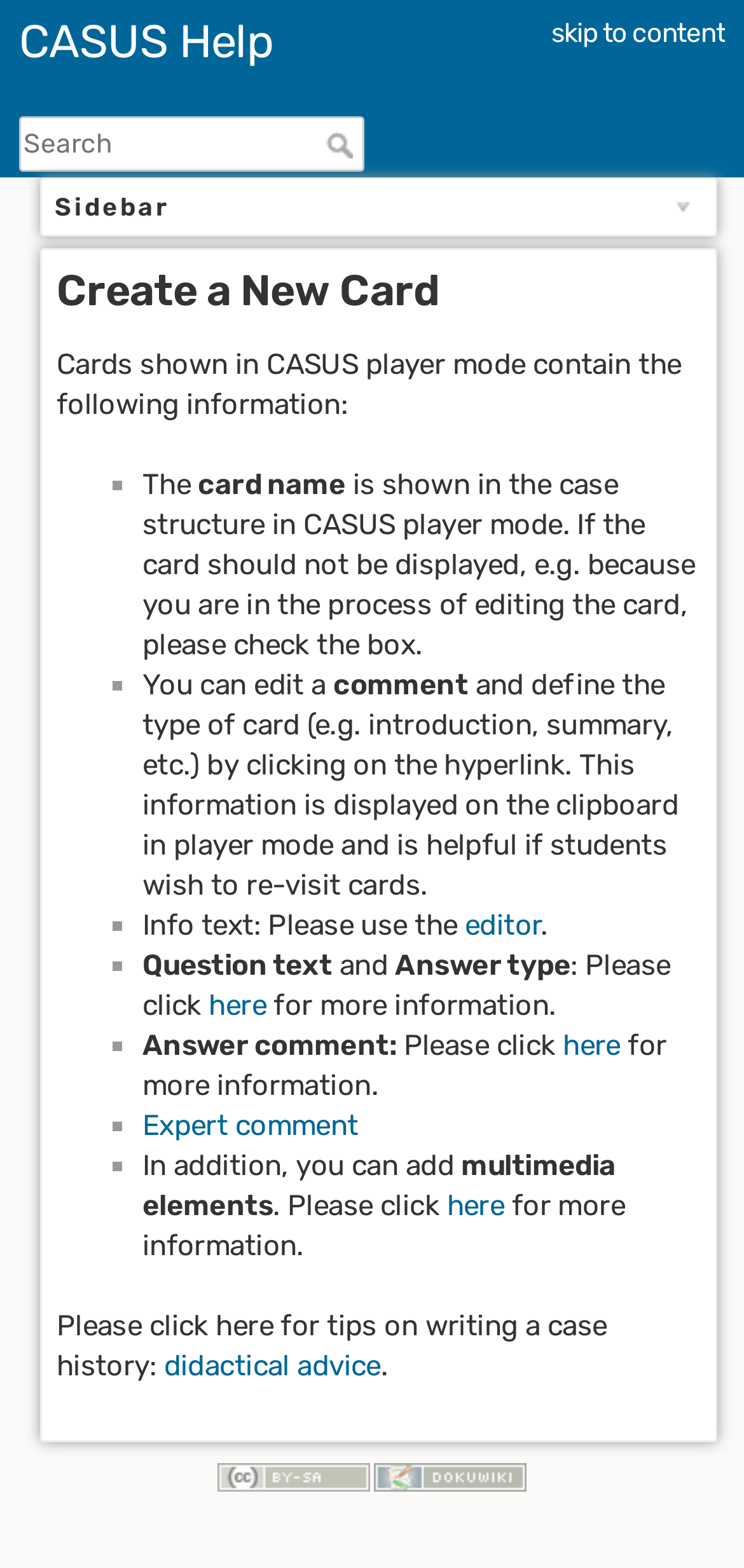Specify the bounding box coordinates of the region I need to click to perform the following instruction: "Create a new card". The coordinates must be four float numbers in the range of 0 to 1, i.e., [left, top, right, bottom].

[0.076, 0.169, 0.943, 0.202]